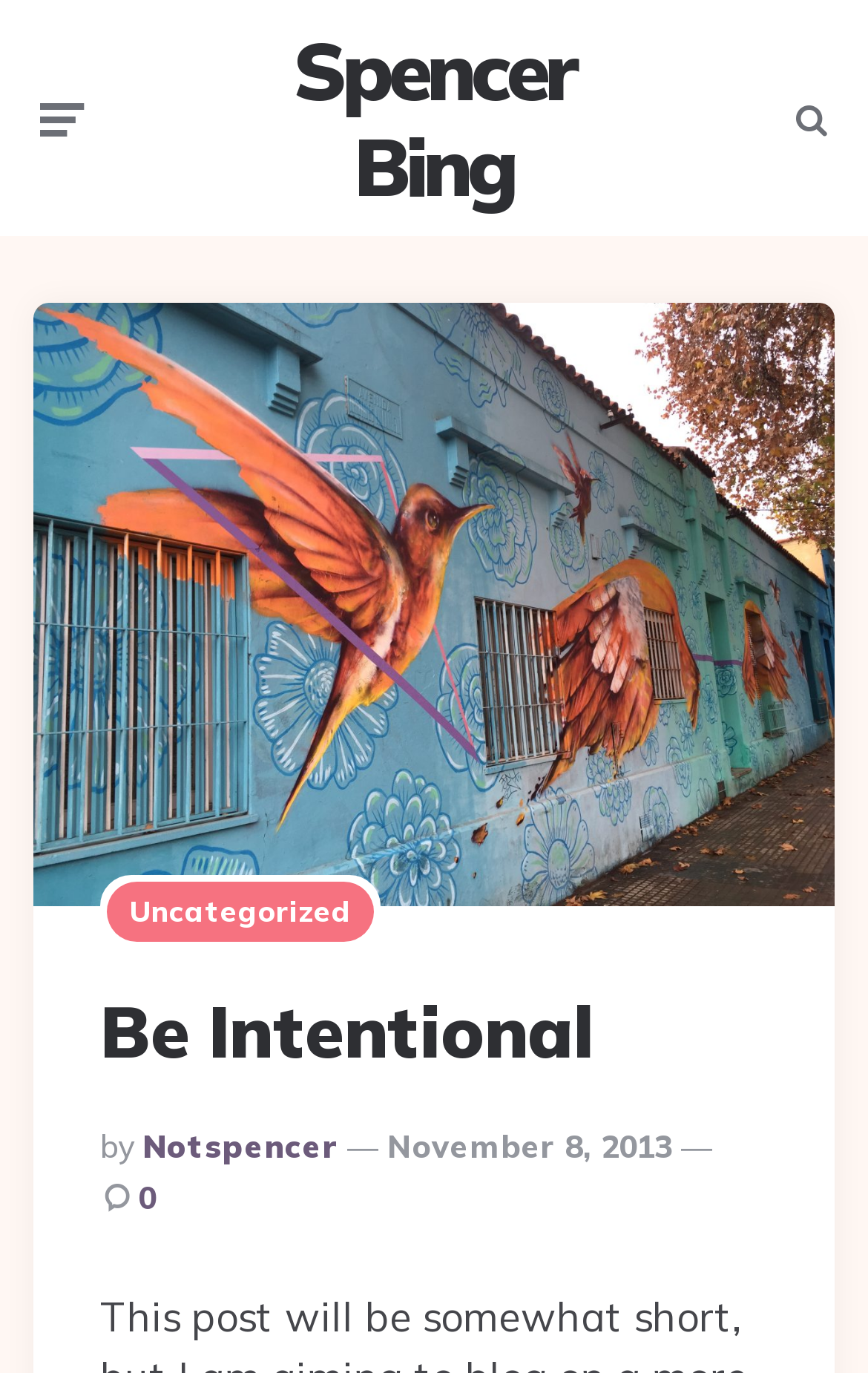How many comments are there on the article?
Look at the image and construct a detailed response to the question.

I found the number of comments by looking at the link '0' which is located near the posting date.